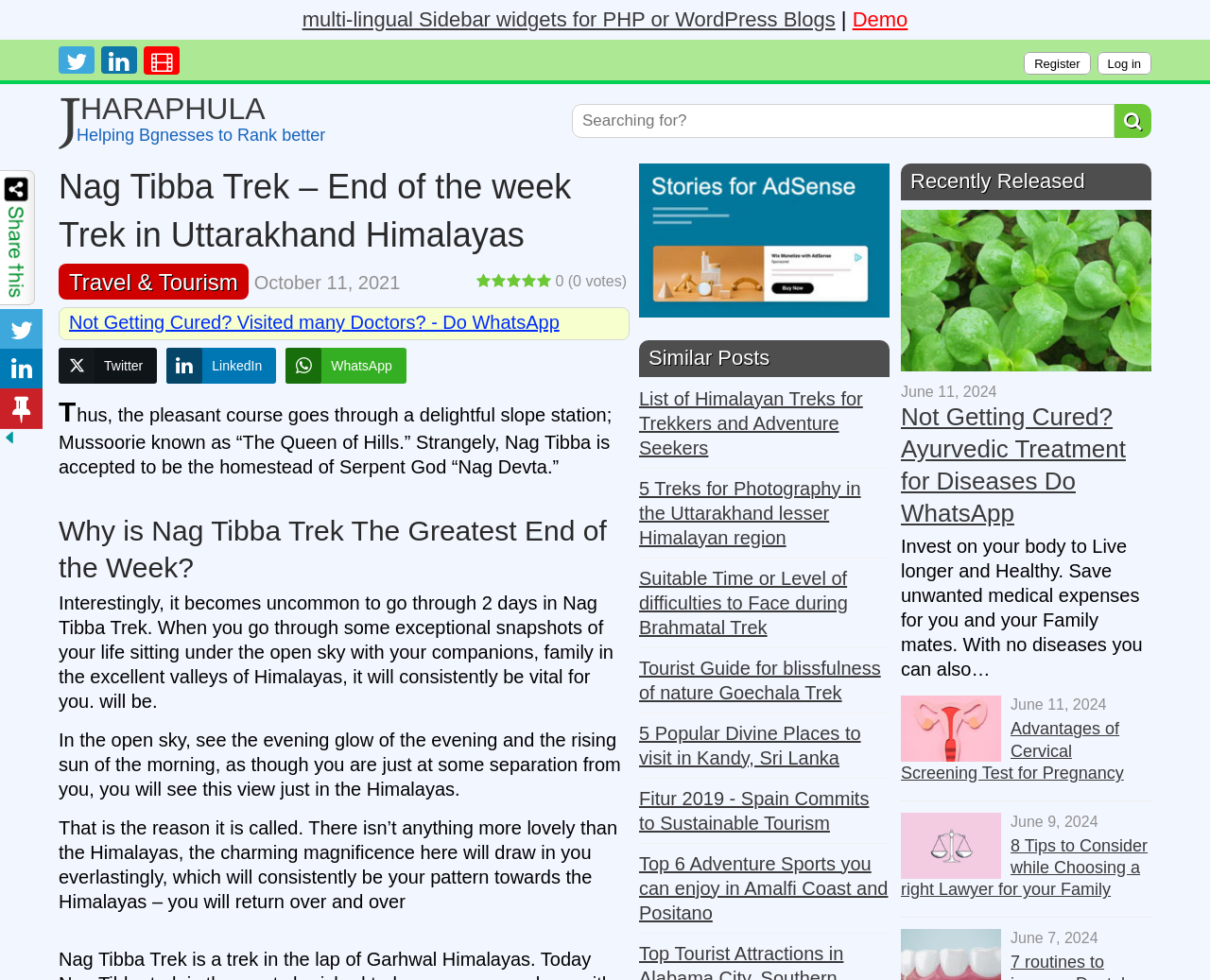Give a short answer to this question using one word or a phrase:
What is the location of the Nag Tibba Trek?

Uttarakhand Himalayas